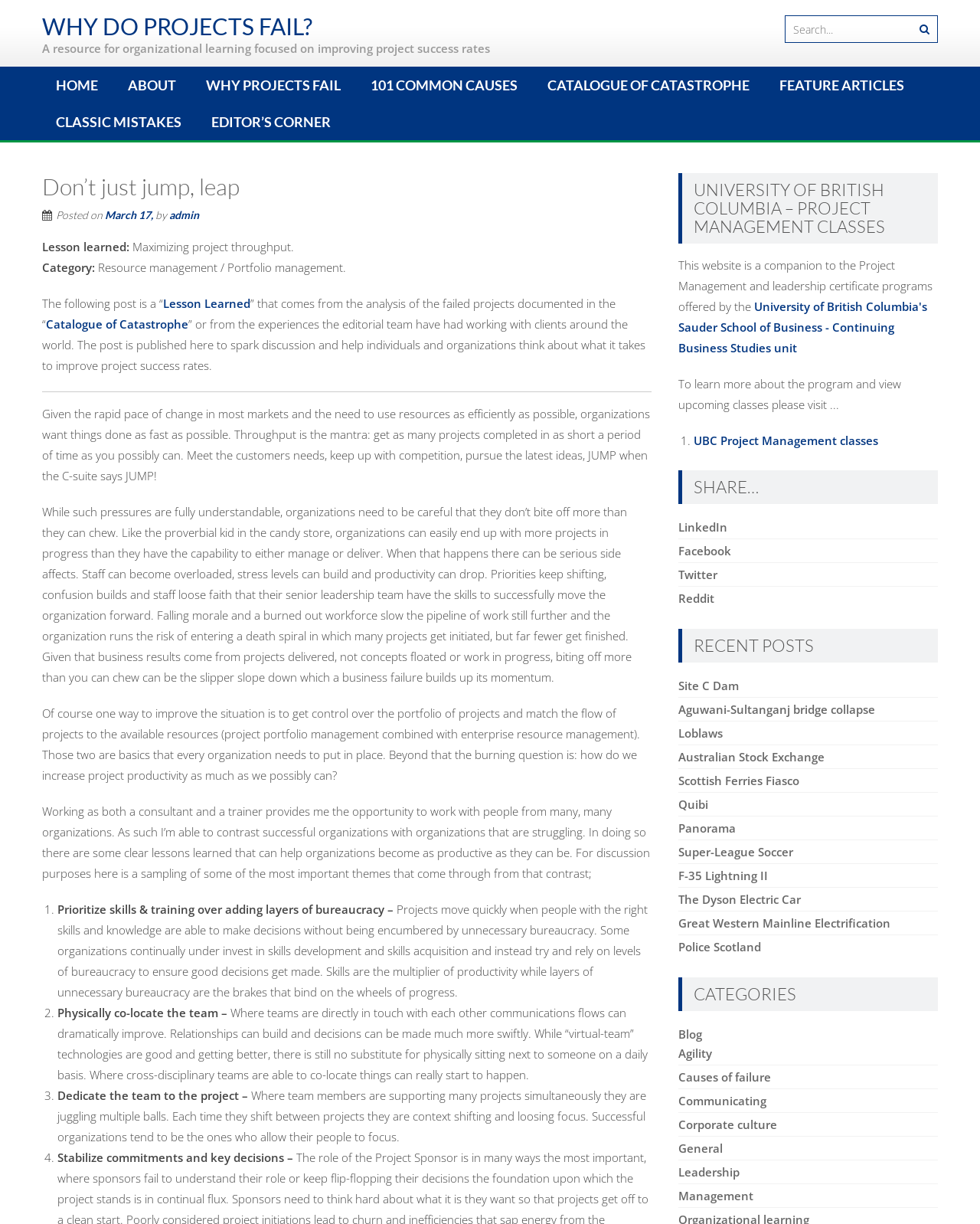Indicate the bounding box coordinates of the clickable region to achieve the following instruction: "Go to the home page."

[0.043, 0.054, 0.114, 0.084]